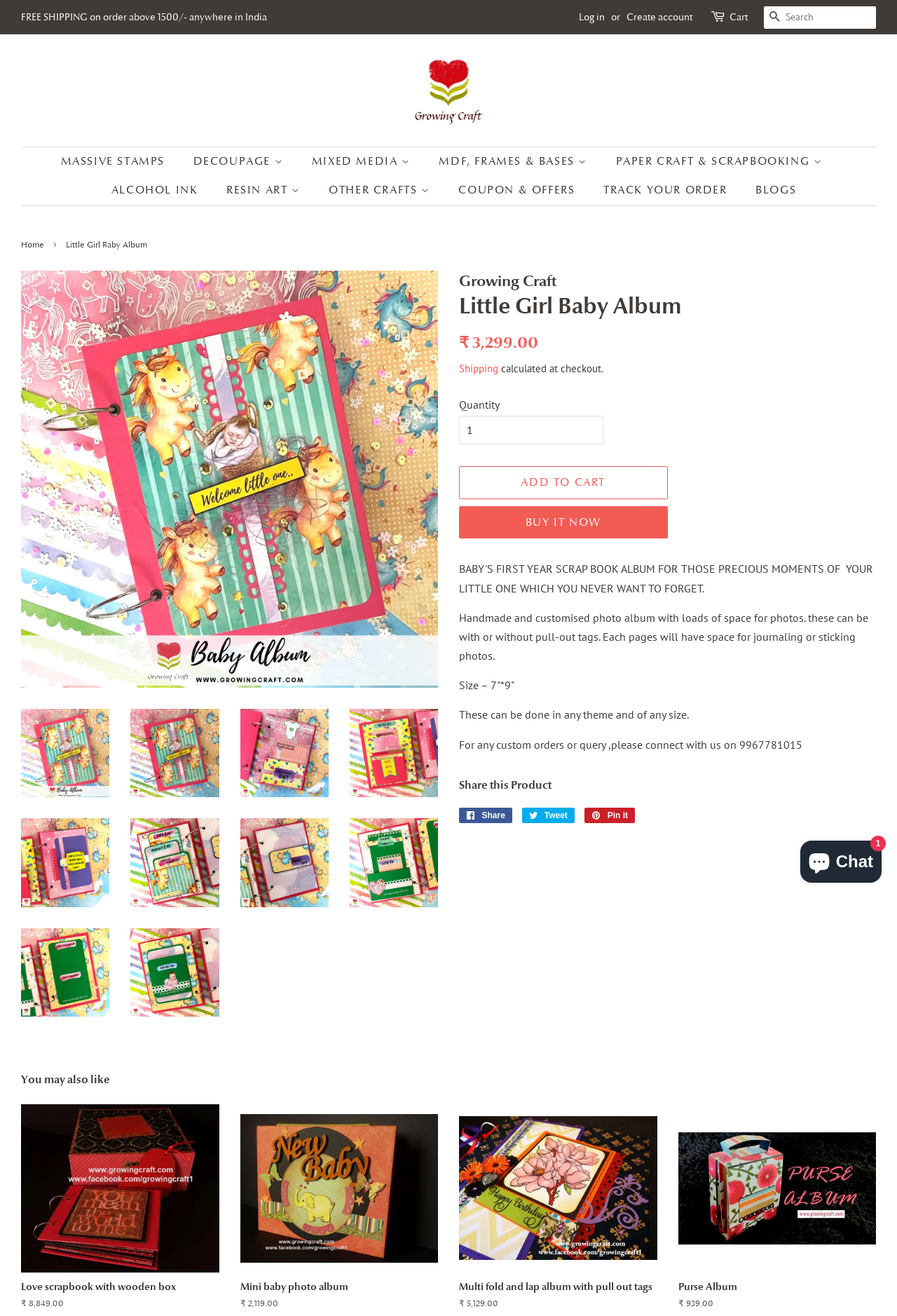Please locate the bounding box coordinates of the region I need to click to follow this instruction: "Explore Growing Craft products".

[0.461, 0.042, 0.539, 0.096]